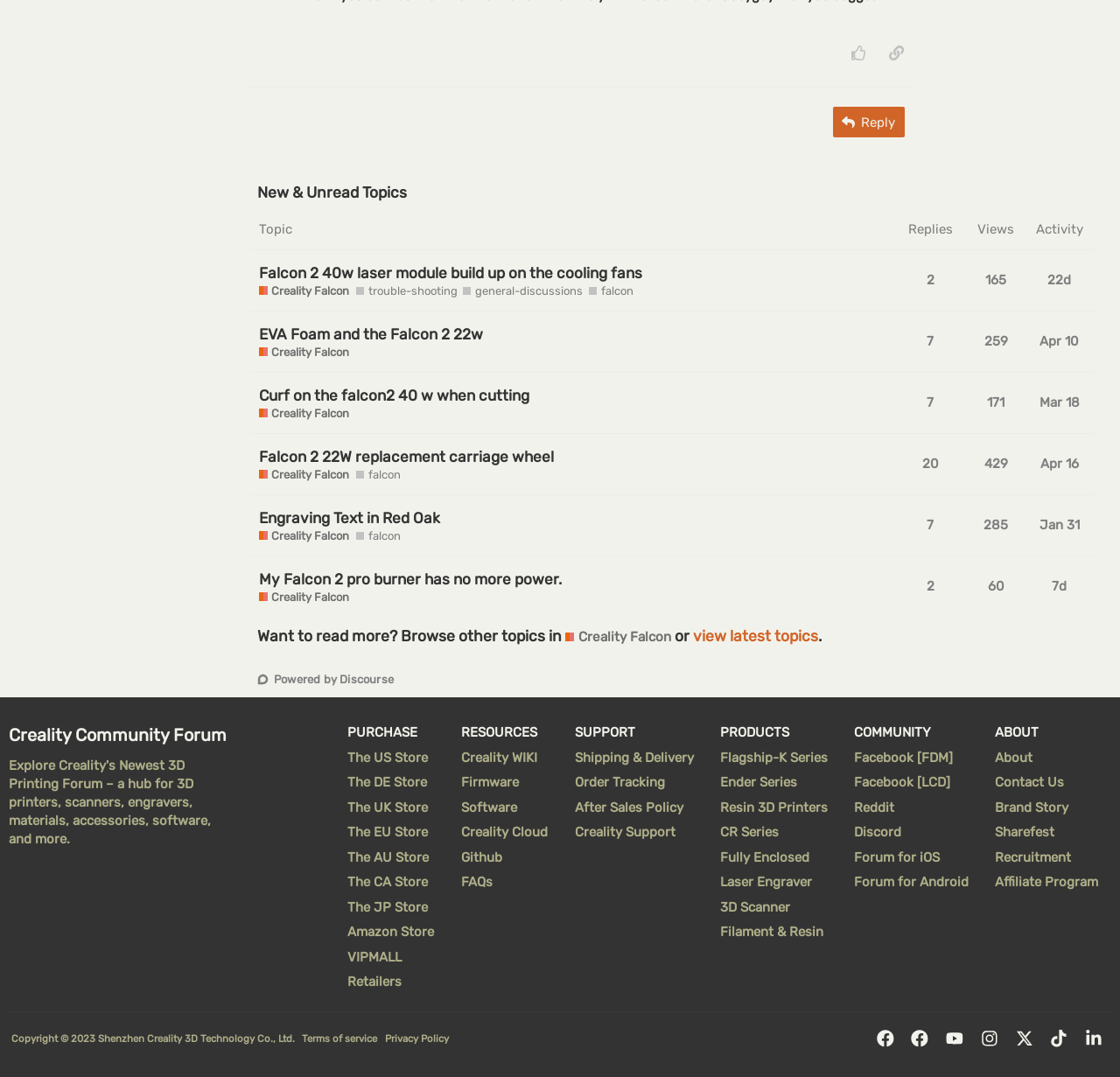How are topics sorted?
Please elaborate on the answer to the question with detailed information.

The table headers indicate that topics can be sorted by the number of replies, views, and activity level, allowing users to organize the topics in a way that is most relevant to them.